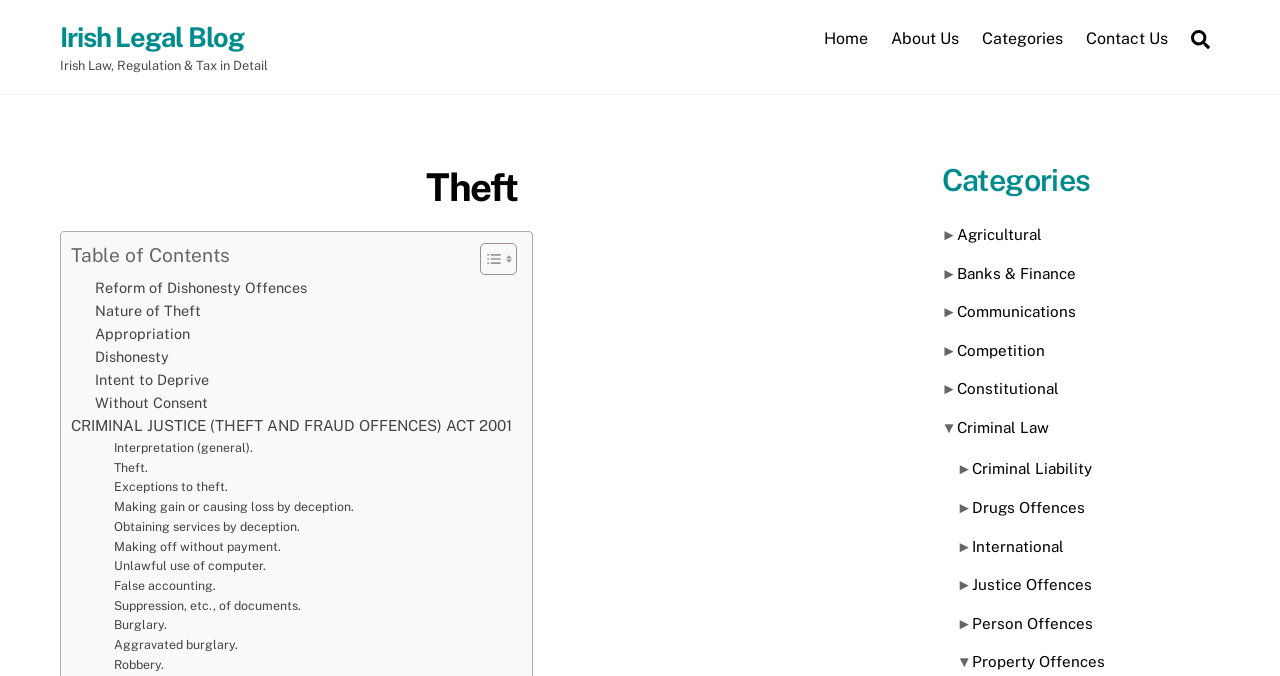Please determine the bounding box coordinates of the section I need to click to accomplish this instruction: "Learn about Reform of Dishonesty Offences".

[0.074, 0.408, 0.24, 0.442]